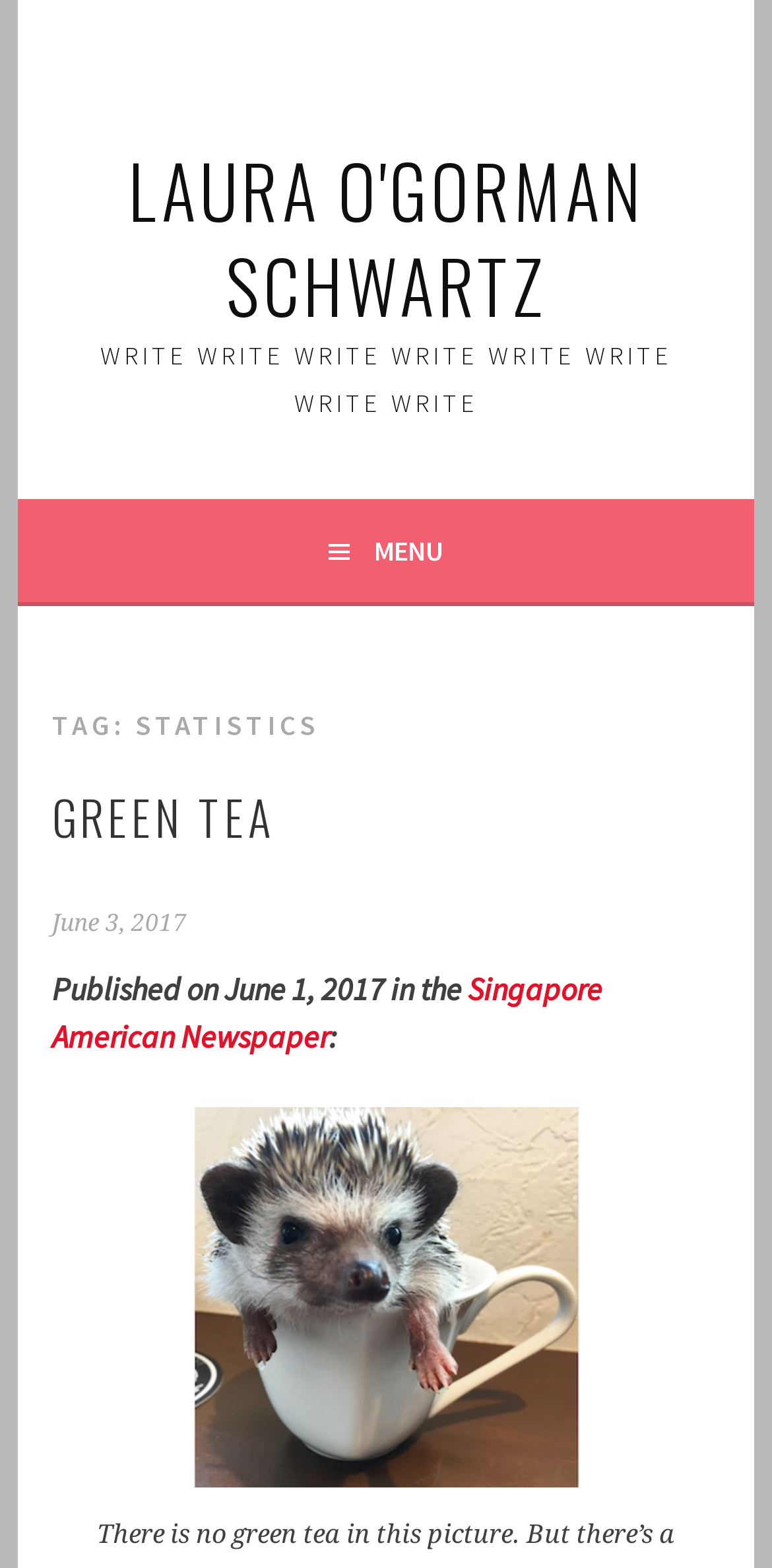What is the name of the newspaper? Please answer the question using a single word or phrase based on the image.

Singapore American Newspaper